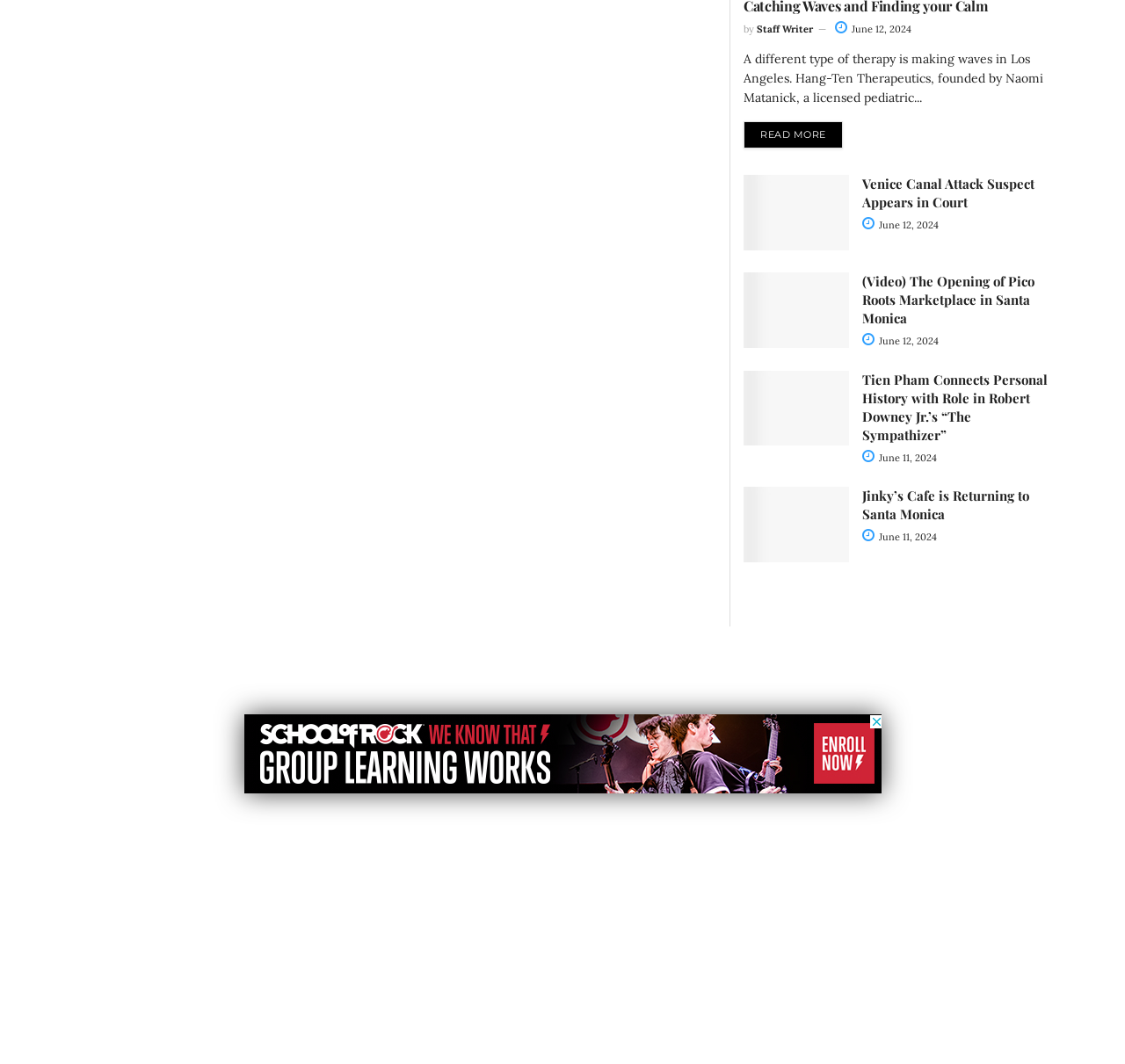Locate the bounding box coordinates of the region to be clicked to comply with the following instruction: "Watch the video of Pico Roots Marketplace opening". The coordinates must be four float numbers between 0 and 1, in the form [left, top, right, bottom].

[0.661, 0.256, 0.755, 0.327]